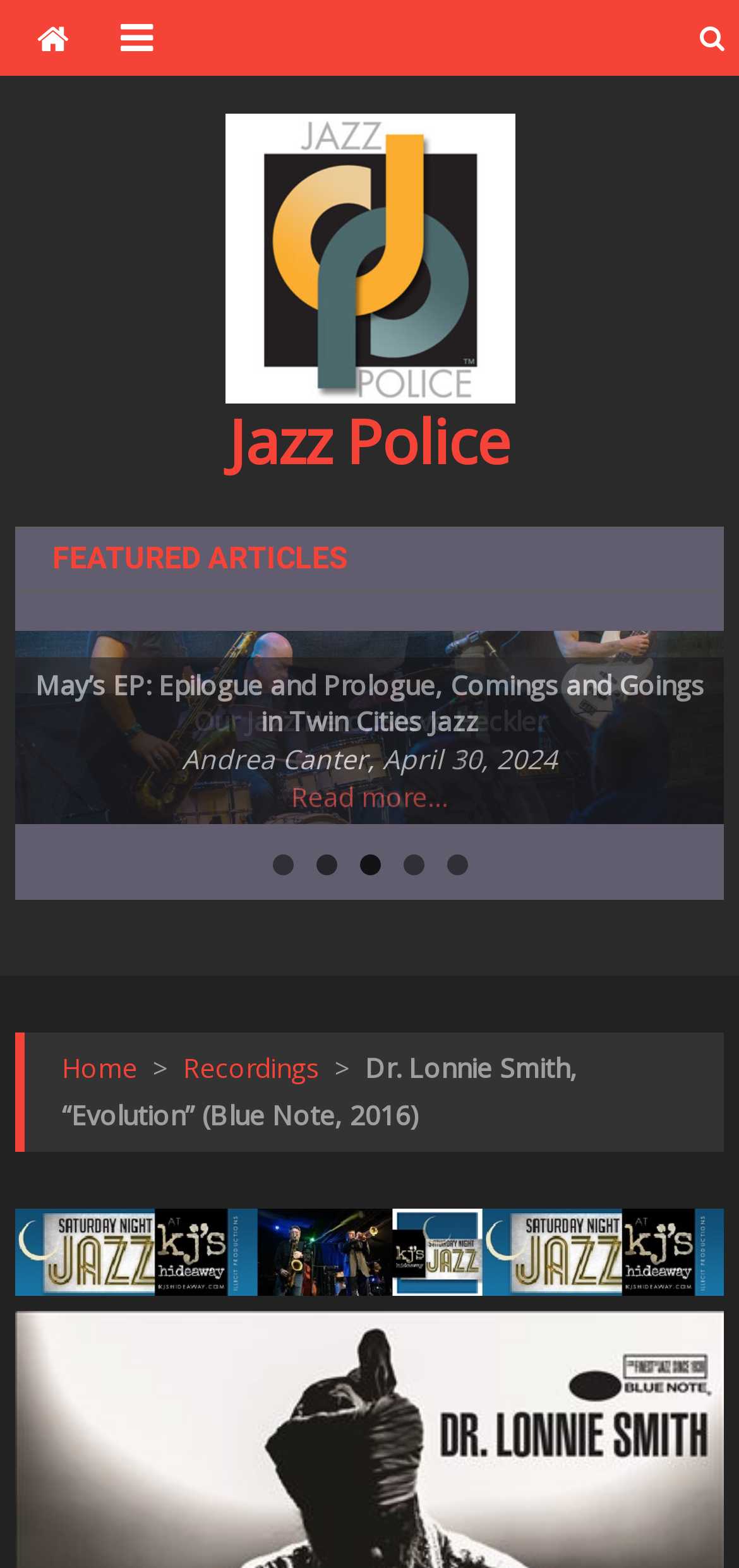Pinpoint the bounding box coordinates of the element that must be clicked to accomplish the following instruction: "Read the 'FEATURED ARTICLES' section". The coordinates should be in the format of four float numbers between 0 and 1, i.e., [left, top, right, bottom].

[0.02, 0.336, 0.98, 0.378]